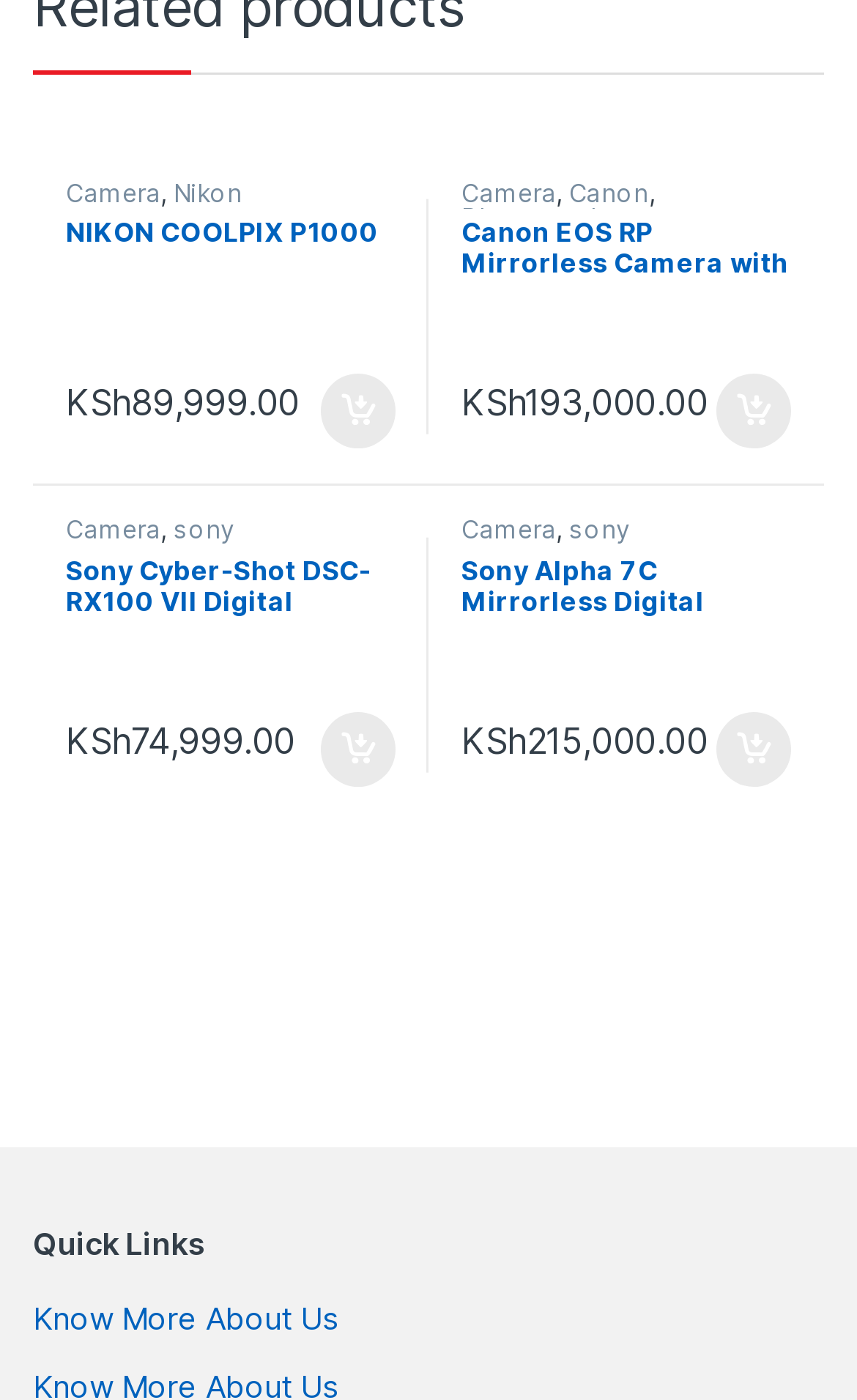What is the purpose of the 'Add to cart' links?
Please give a well-detailed answer to the question.

The 'Add to cart' links are likely used to add the corresponding camera products to a shopping cart, allowing users to purchase the items.